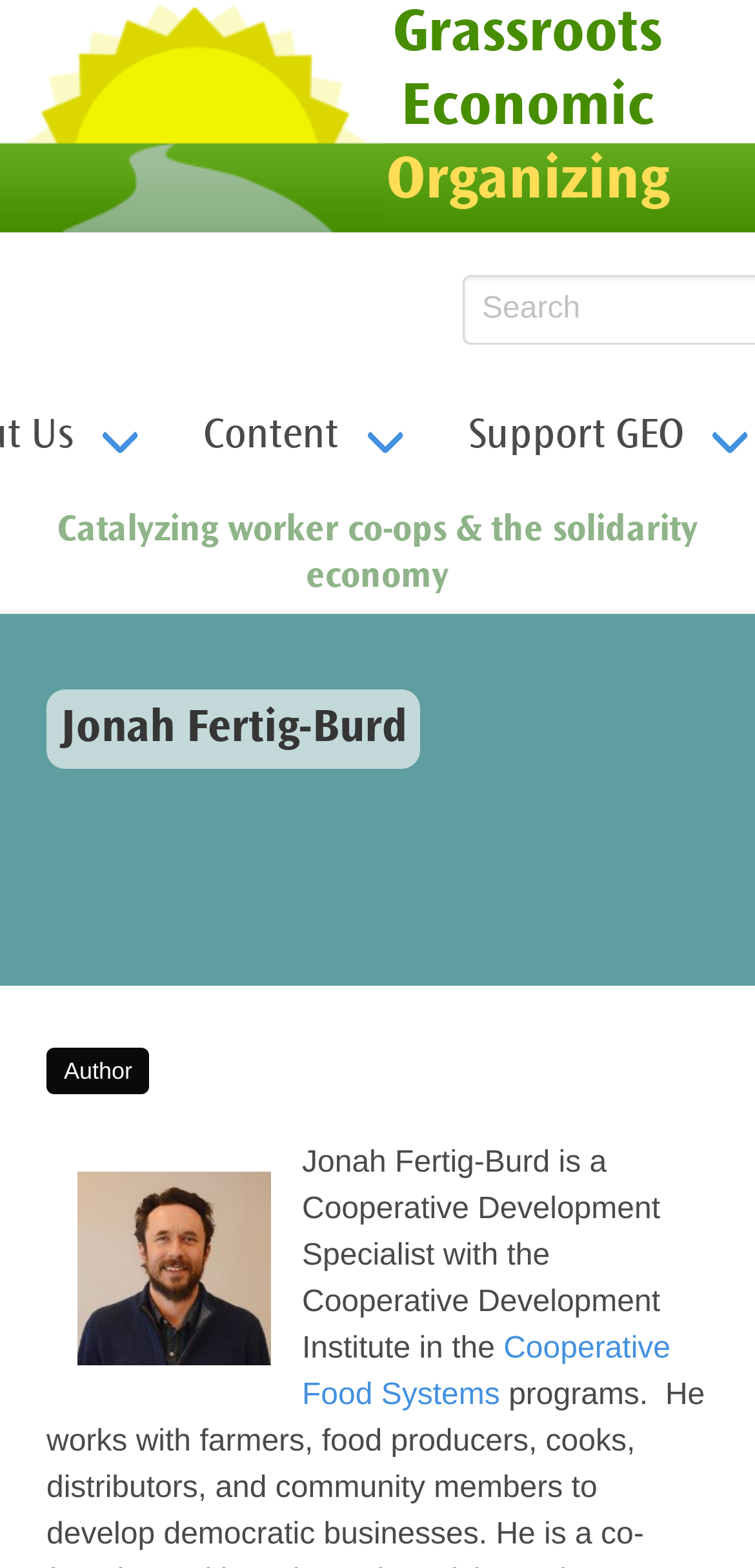What is the name of the author?
Provide a thorough and detailed answer to the question.

I found the answer by looking at the heading element with the text 'Jonah Fertig-Burd' which is a sub-element of the figure element with a bounding box of [0.0, 0.392, 1.0, 0.629]. This suggests that the heading is a title or a name, and the text itself indicates that it is the name of the author.